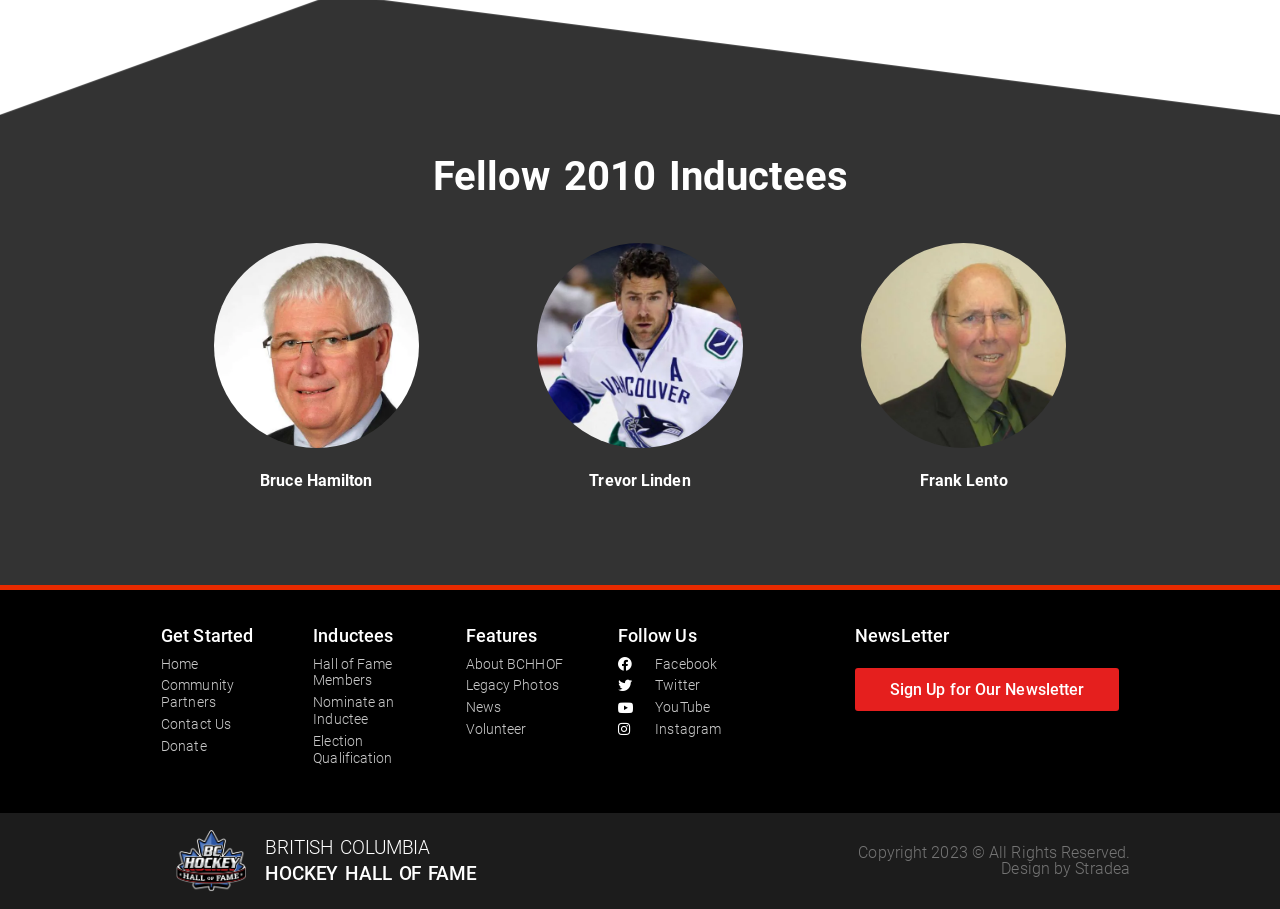Determine the coordinates of the bounding box for the clickable area needed to execute this instruction: "View the story about Fortinet joining forces with H-E Parts for cybersecurity transformation".

None